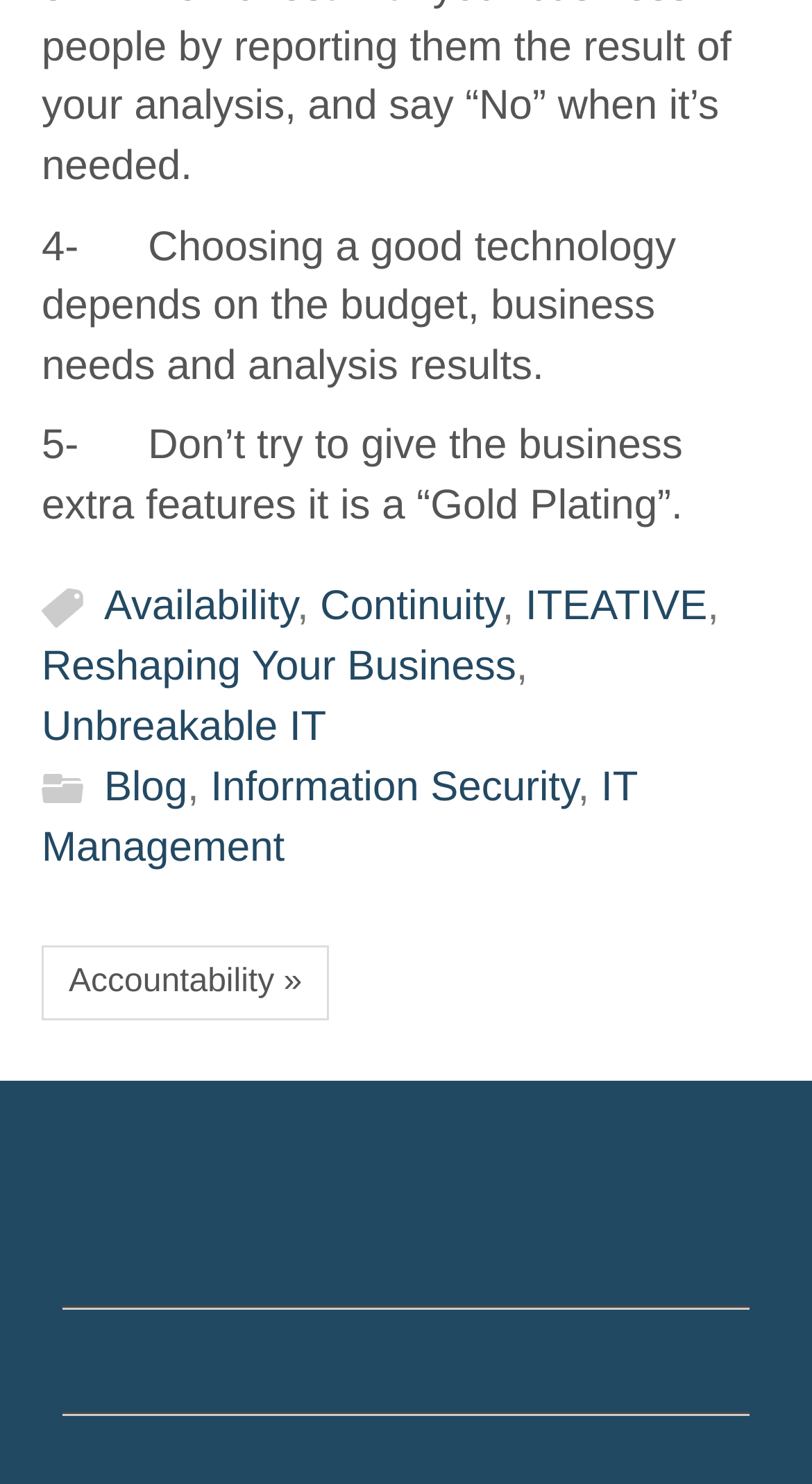Find and indicate the bounding box coordinates of the region you should select to follow the given instruction: "Click on Availability".

[0.128, 0.394, 0.366, 0.425]